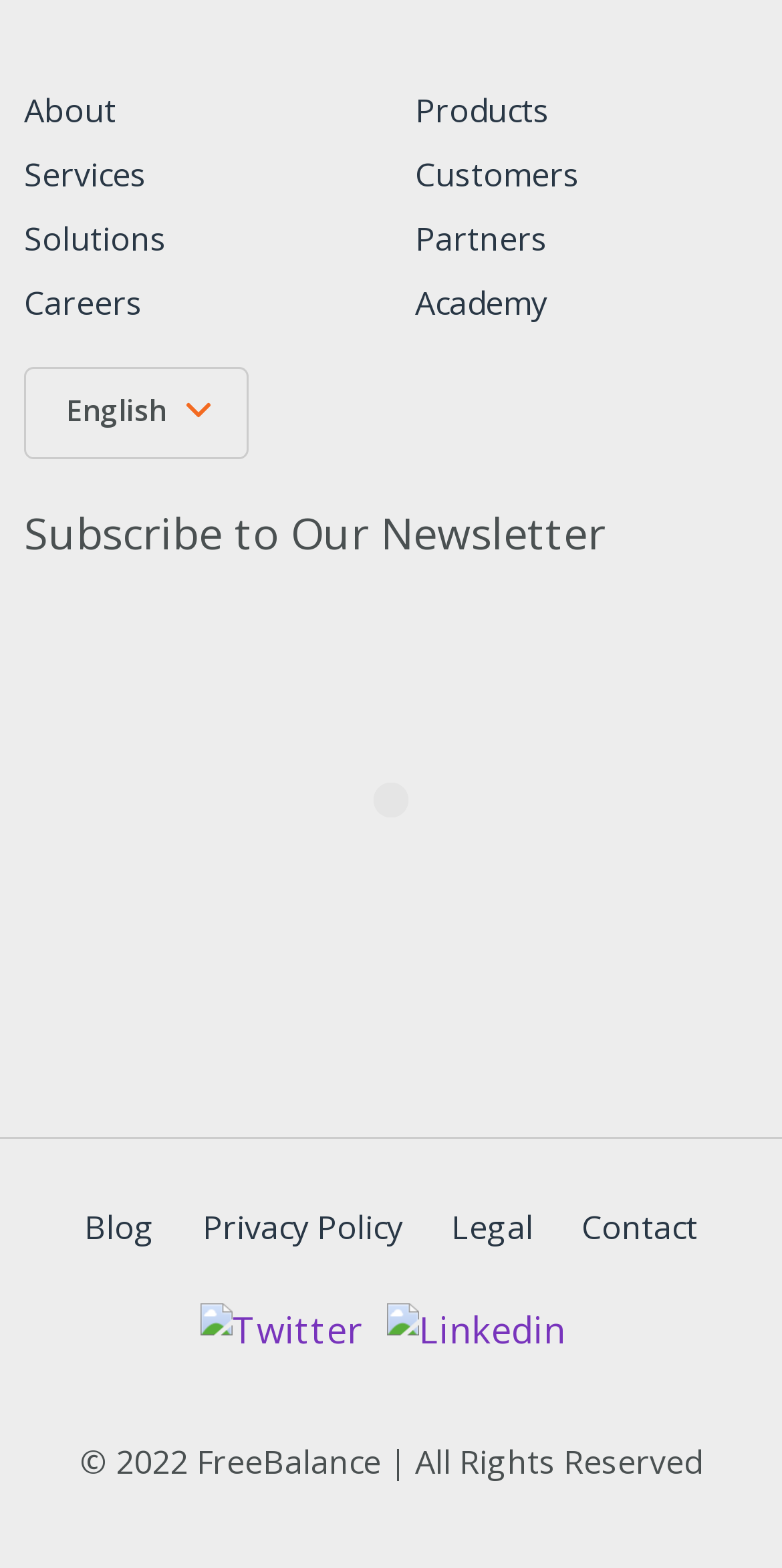What is the language currently selected?
Refer to the image and provide a one-word or short phrase answer.

English